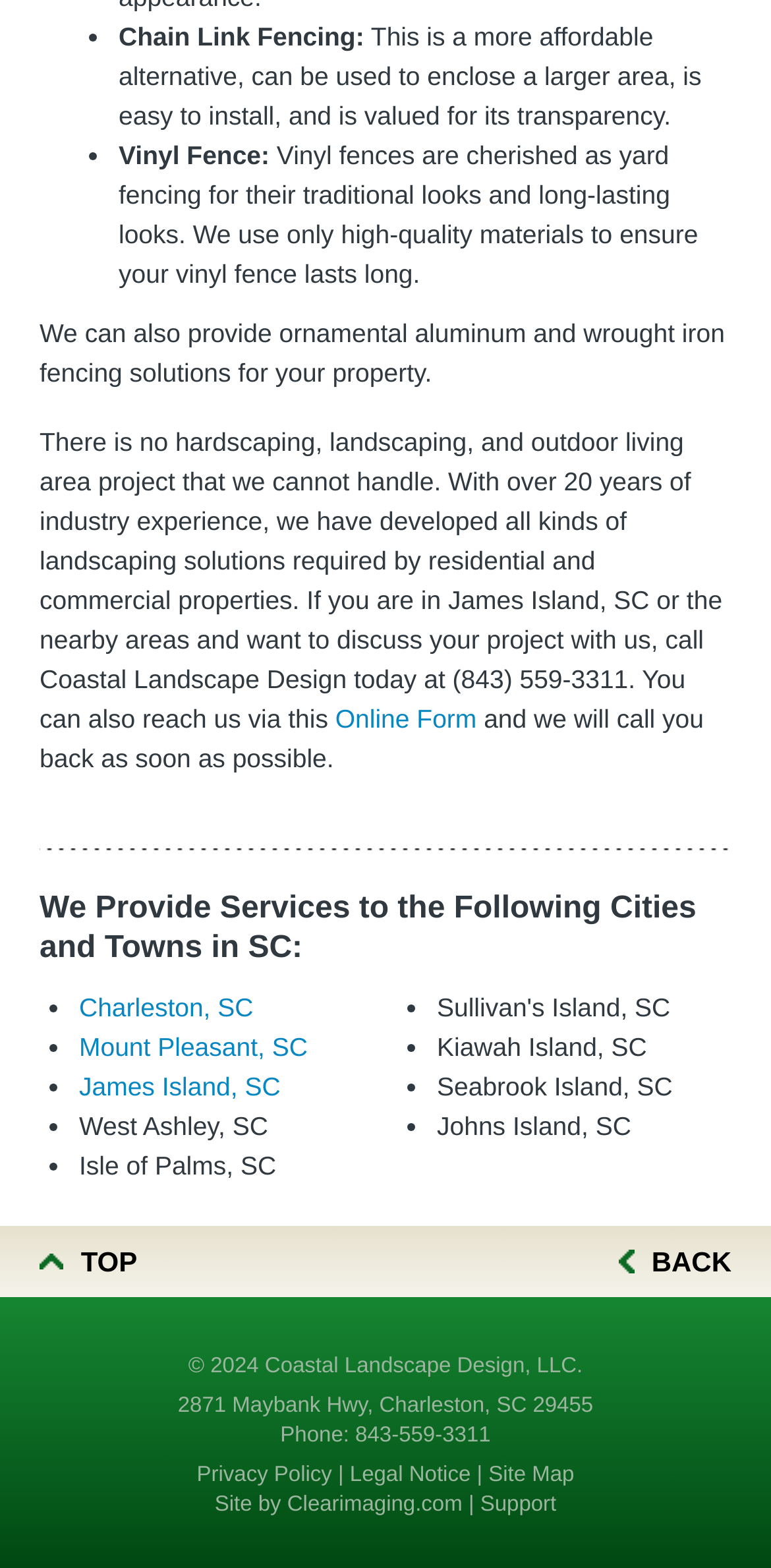What is the purpose of the 'Online Form' link?
Look at the screenshot and respond with one word or a short phrase.

To contact Coastal Landscape Design